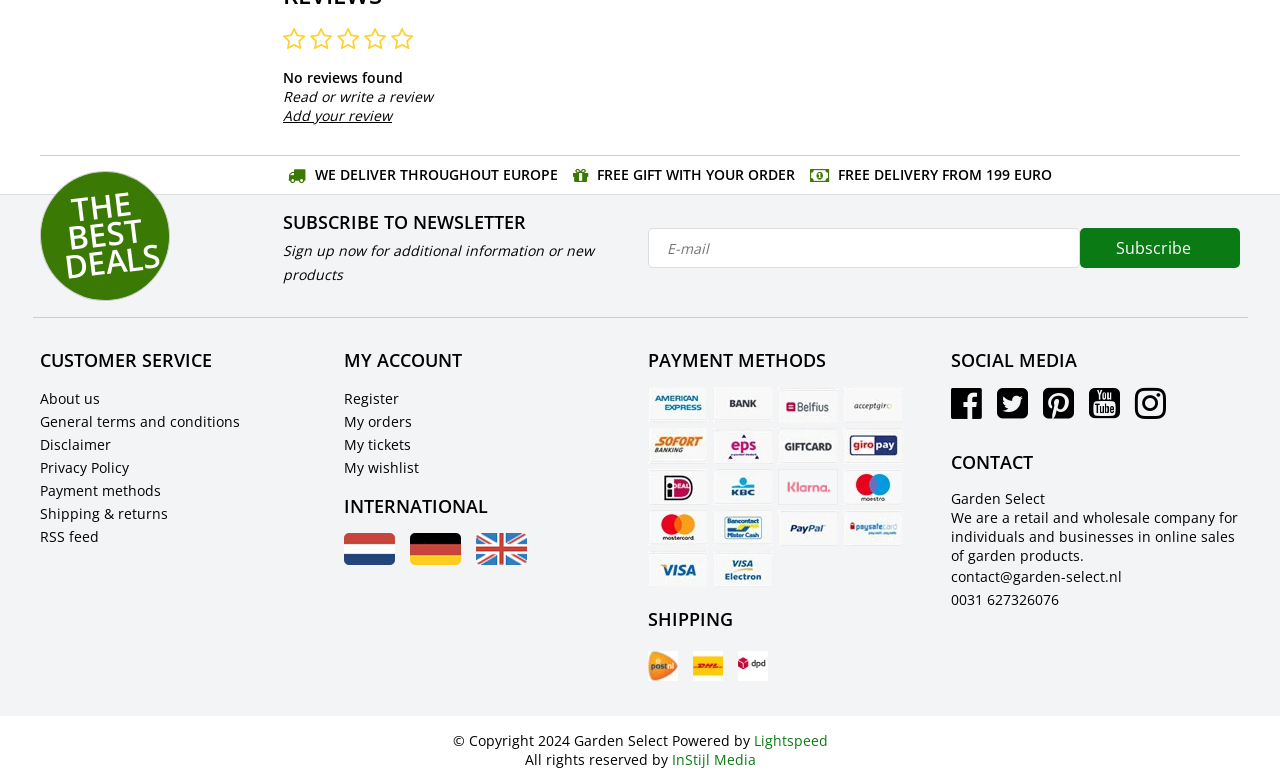Using the element description: "parent_node: Subscribe name="email" placeholder="E-mail"", determine the bounding box coordinates. The coordinates should be in the format [left, top, right, bottom], with values between 0 and 1.

[0.506, 0.288, 0.844, 0.339]